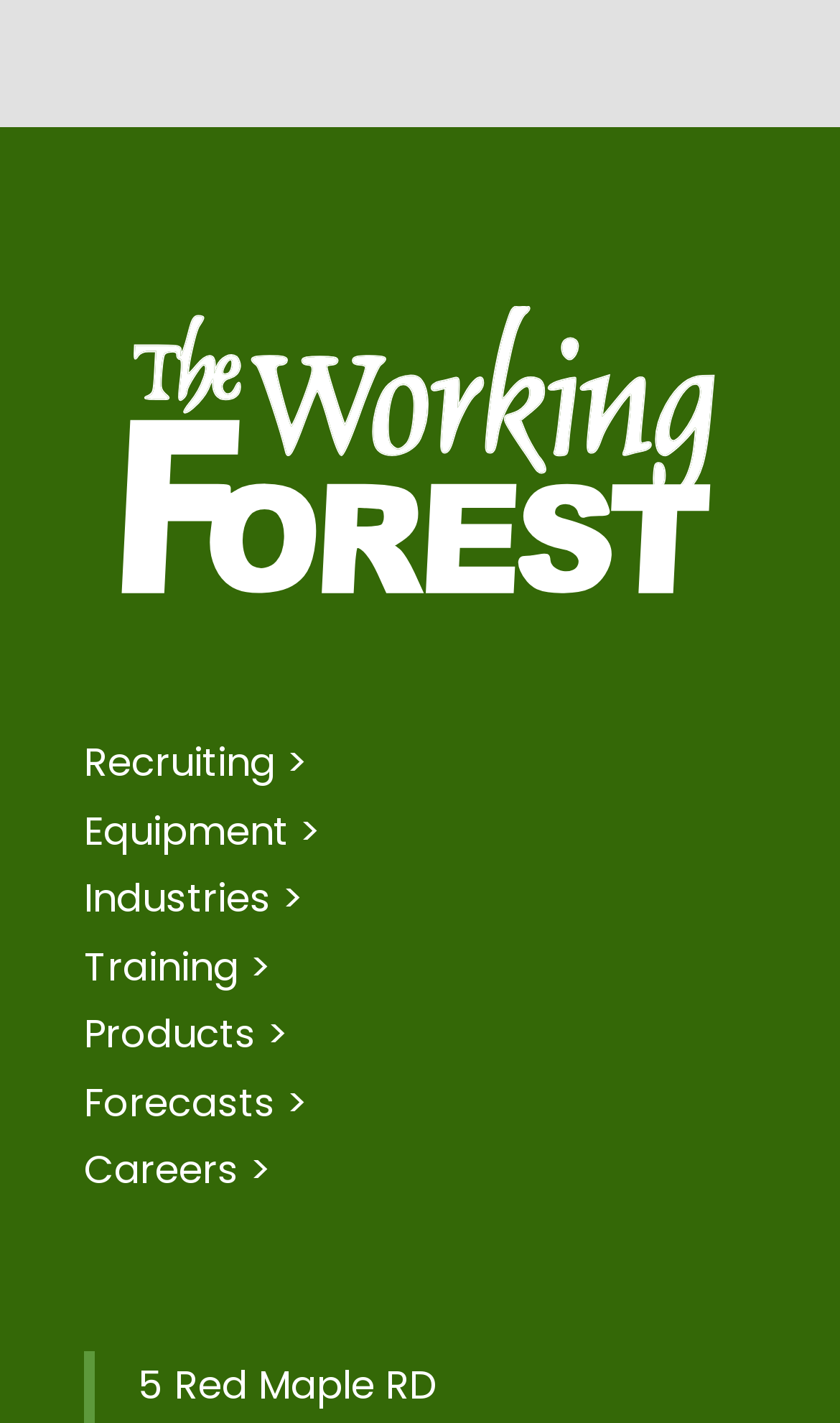What is the first link on the webpage?
Provide a short answer using one word or a brief phrase based on the image.

Recruiting >